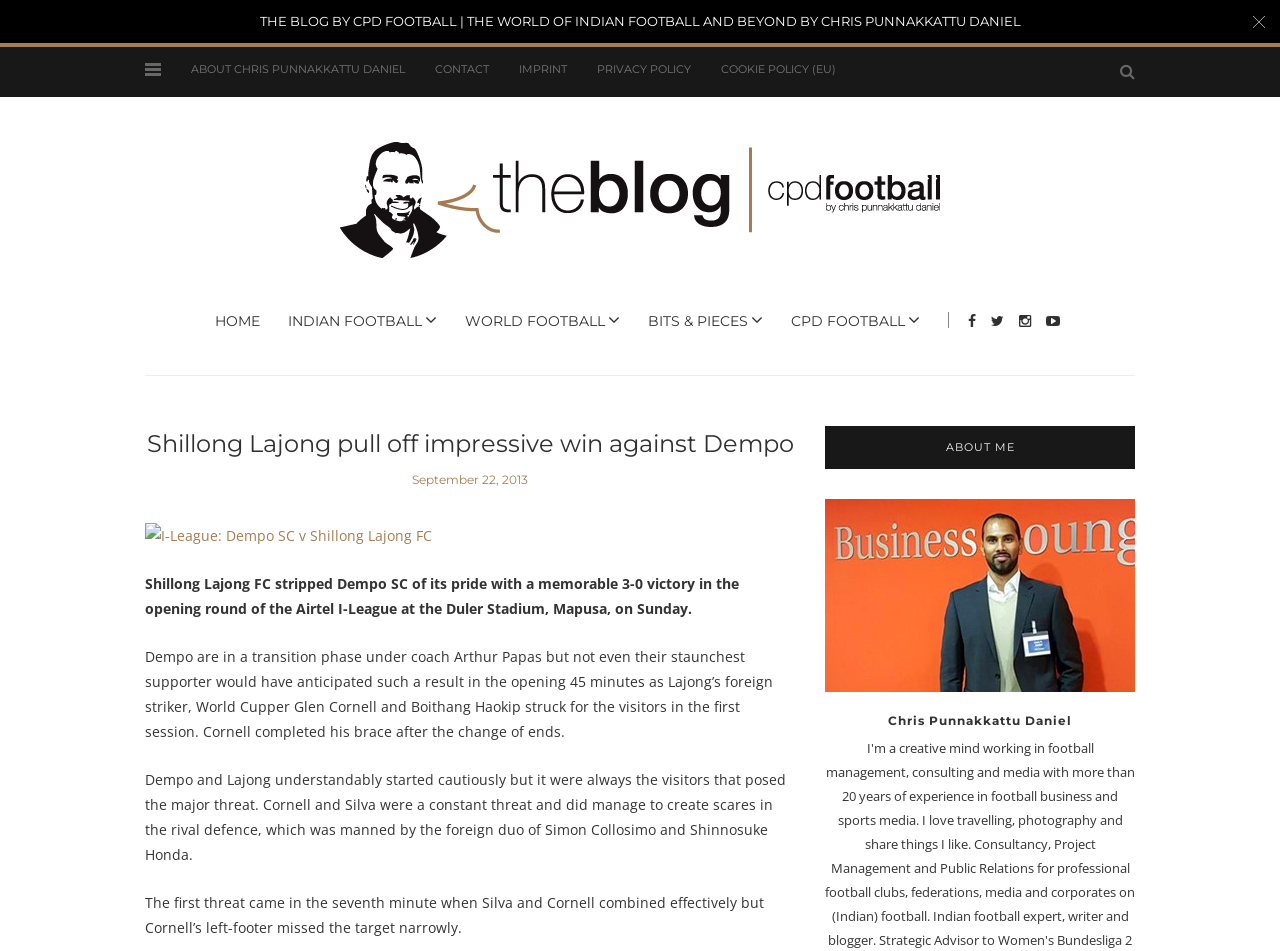Reply to the question with a single word or phrase:
What is the name of the stadium where the match was held?

Duler Stadium